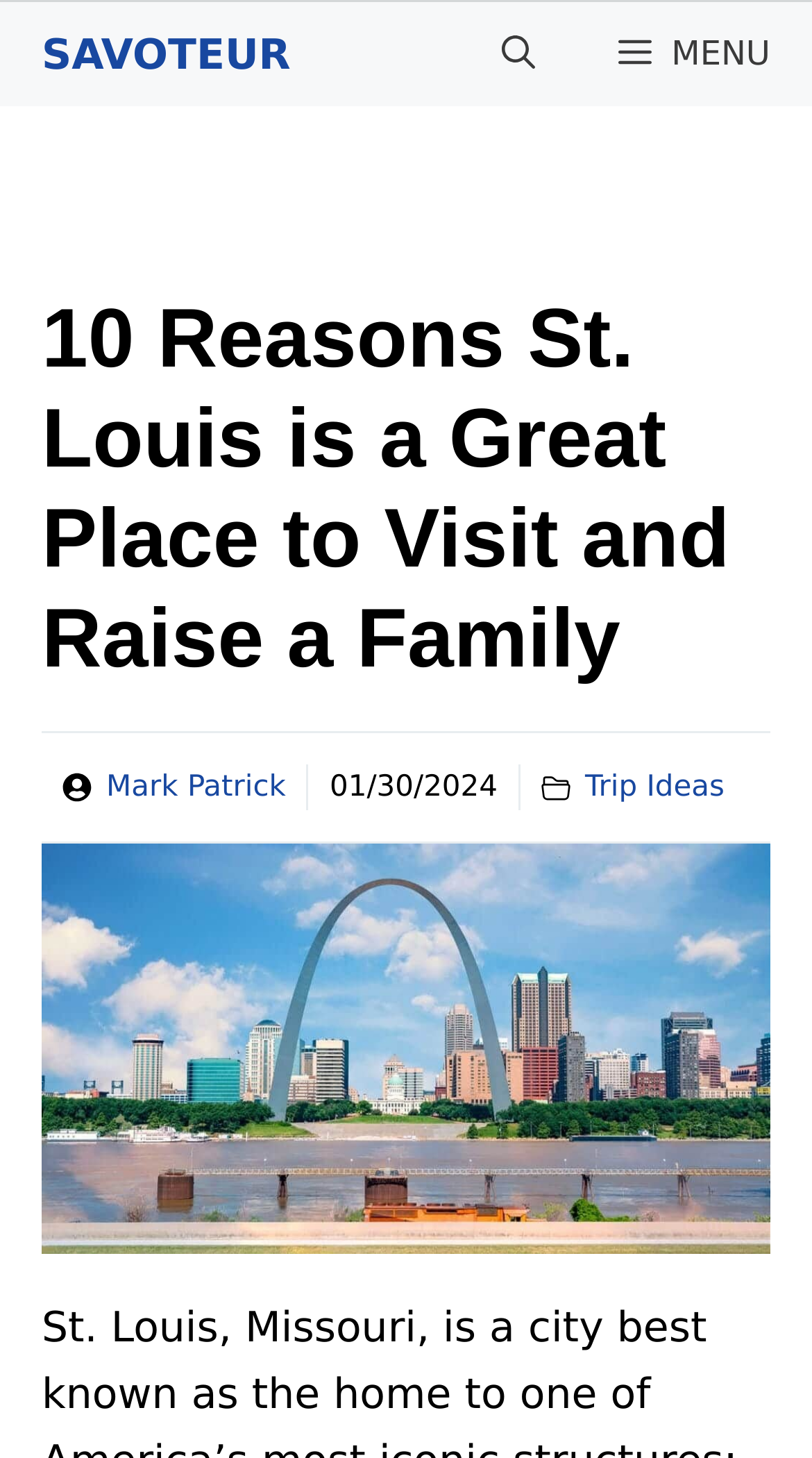What is the date of the article?
Please provide a detailed and thorough answer to the question.

I determined the date of the article by analyzing the time element with the text '01/30/2024' below the heading element.